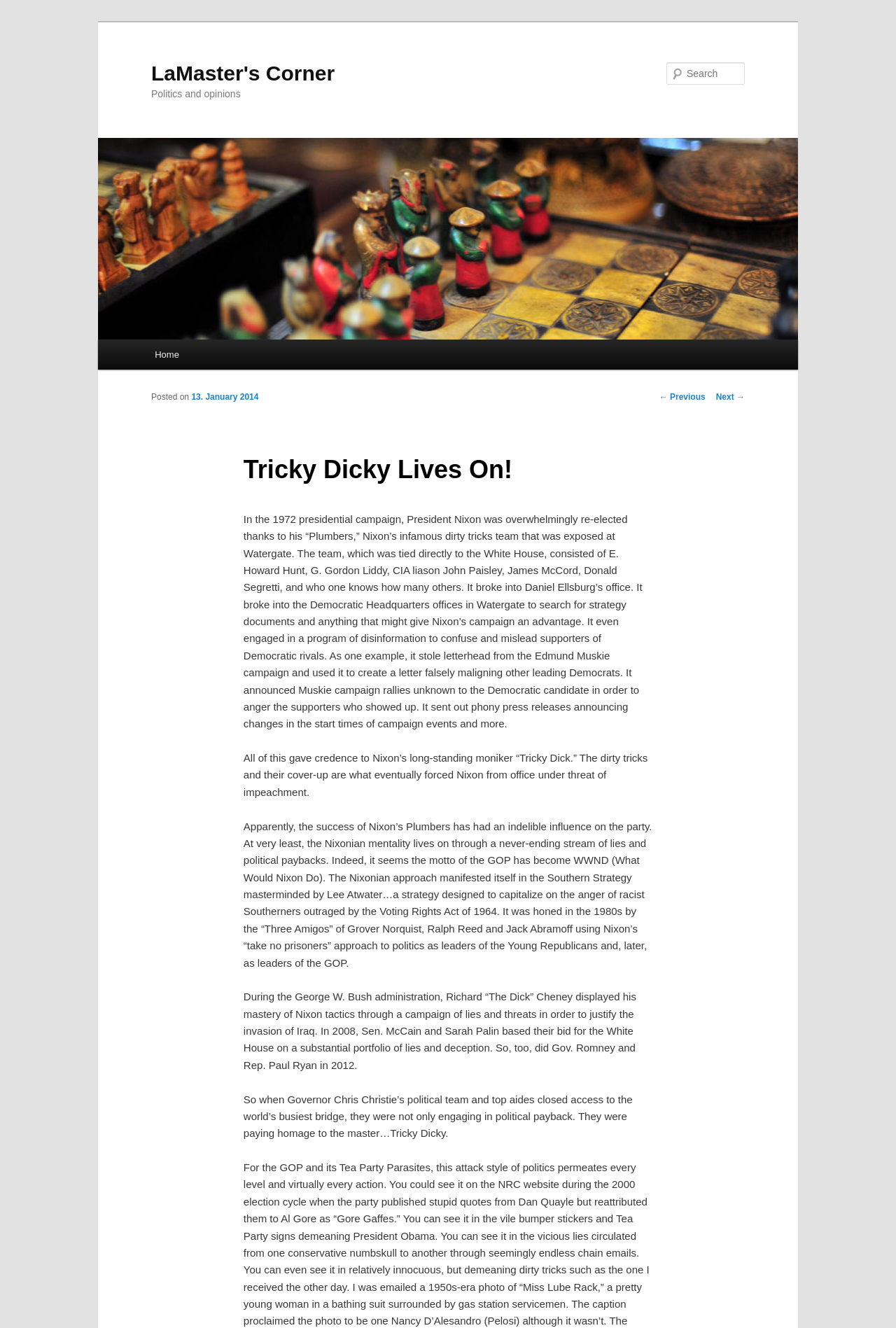Identify the bounding box for the described UI element: "Home".

[0.16, 0.256, 0.212, 0.278]